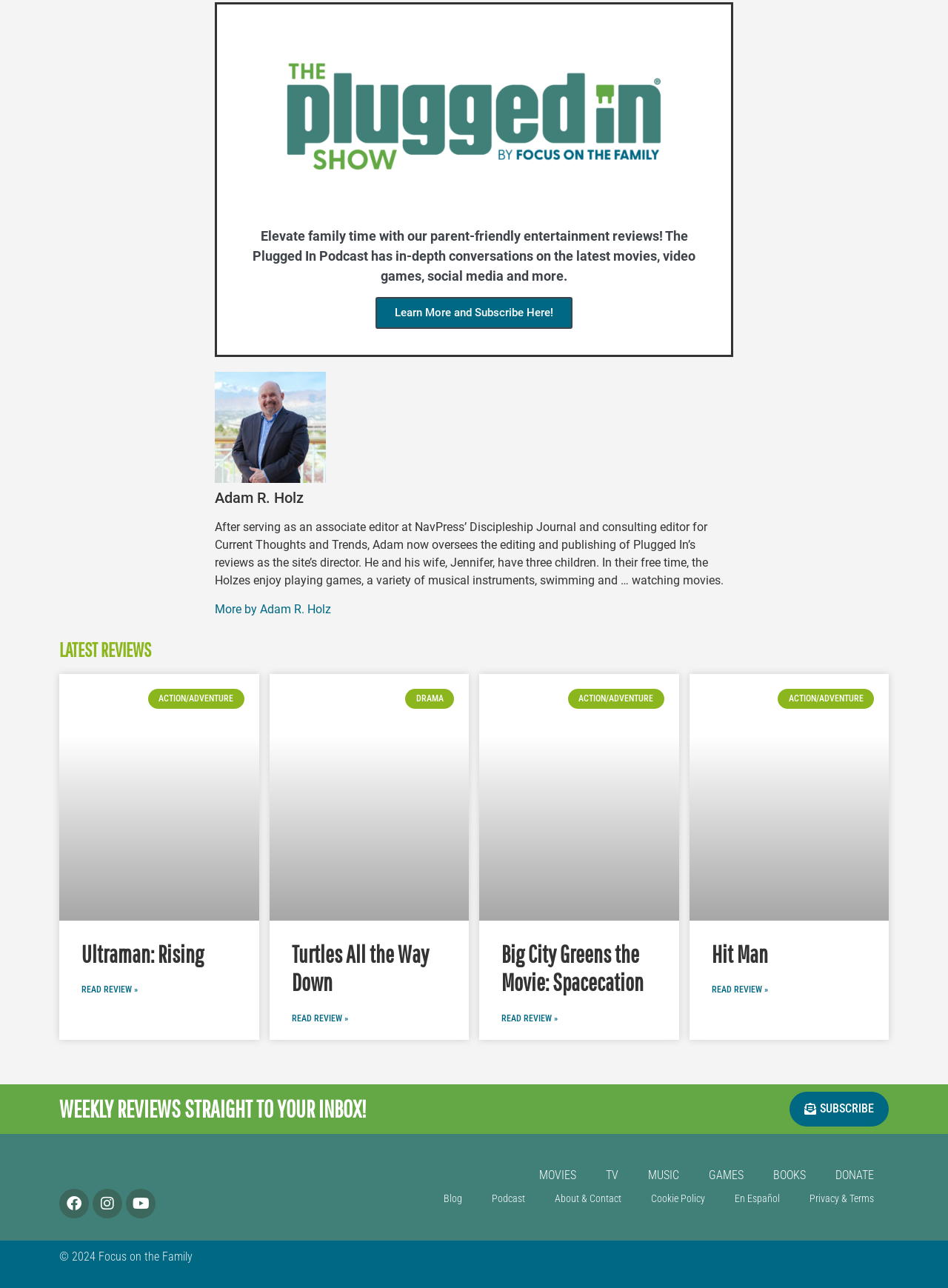Answer this question in one word or a short phrase: What is the occupation of Adam R. Holz?

Director